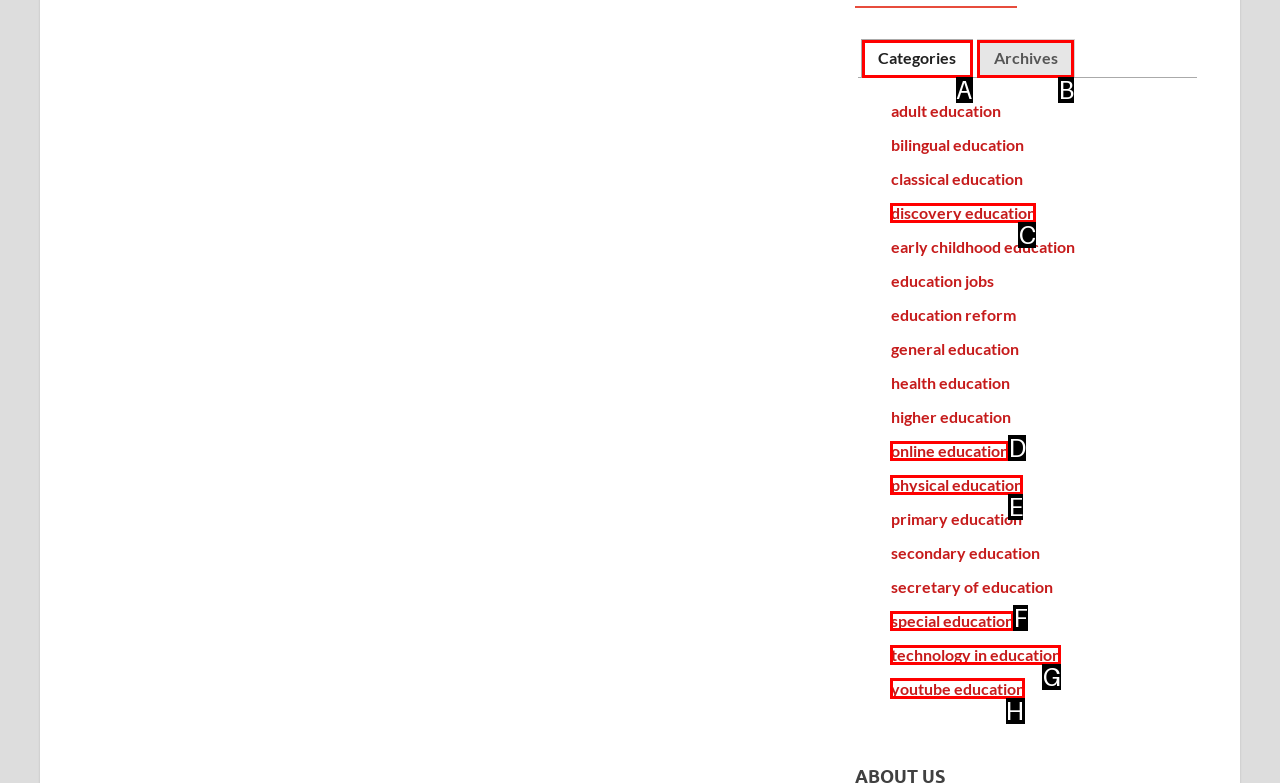Select the HTML element that should be clicked to accomplish the task: browse the youtube education link Reply with the corresponding letter of the option.

H